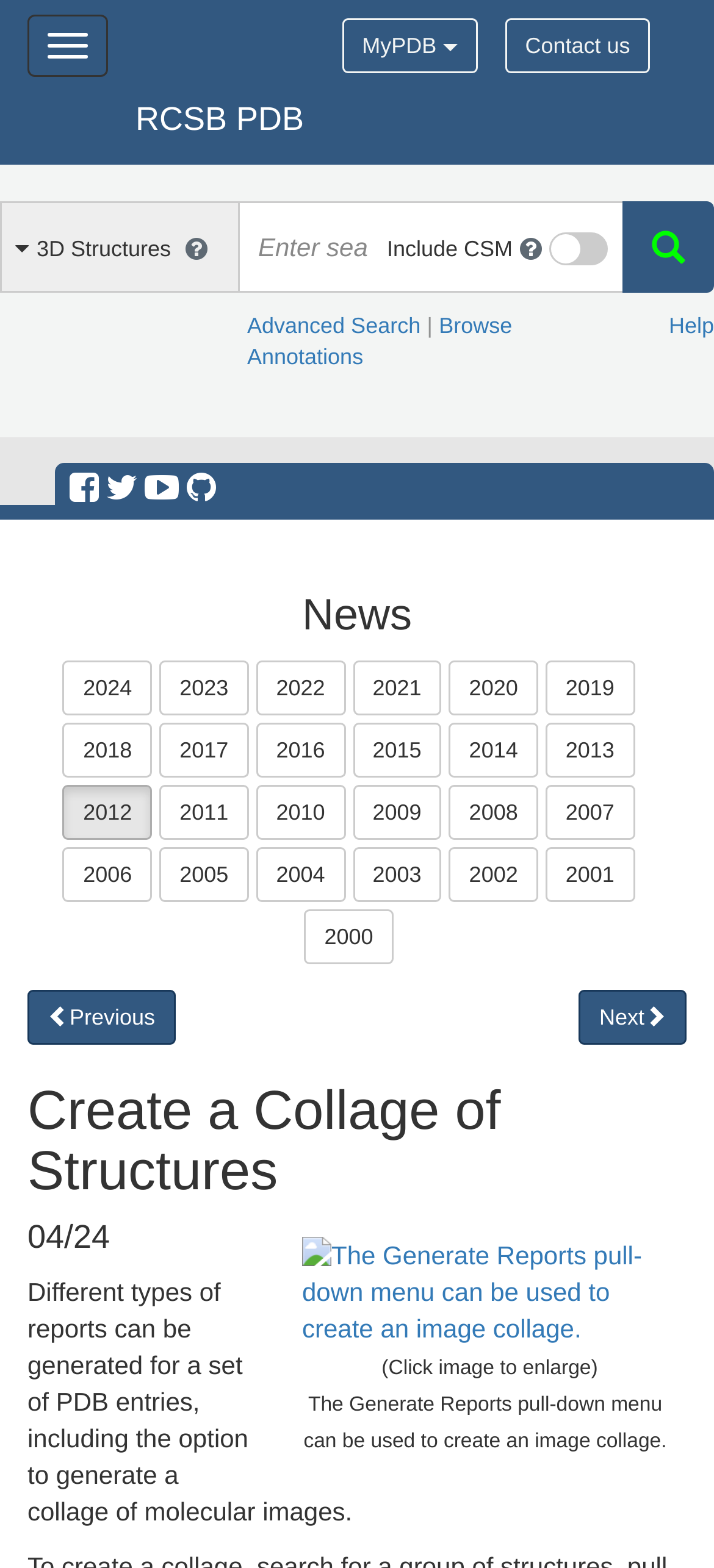Please locate the bounding box coordinates of the element's region that needs to be clicked to follow the instruction: "View RCSB PDB". The bounding box coordinates should be provided as four float numbers between 0 and 1, i.e., [left, top, right, bottom].

[0.19, 0.047, 0.464, 0.105]